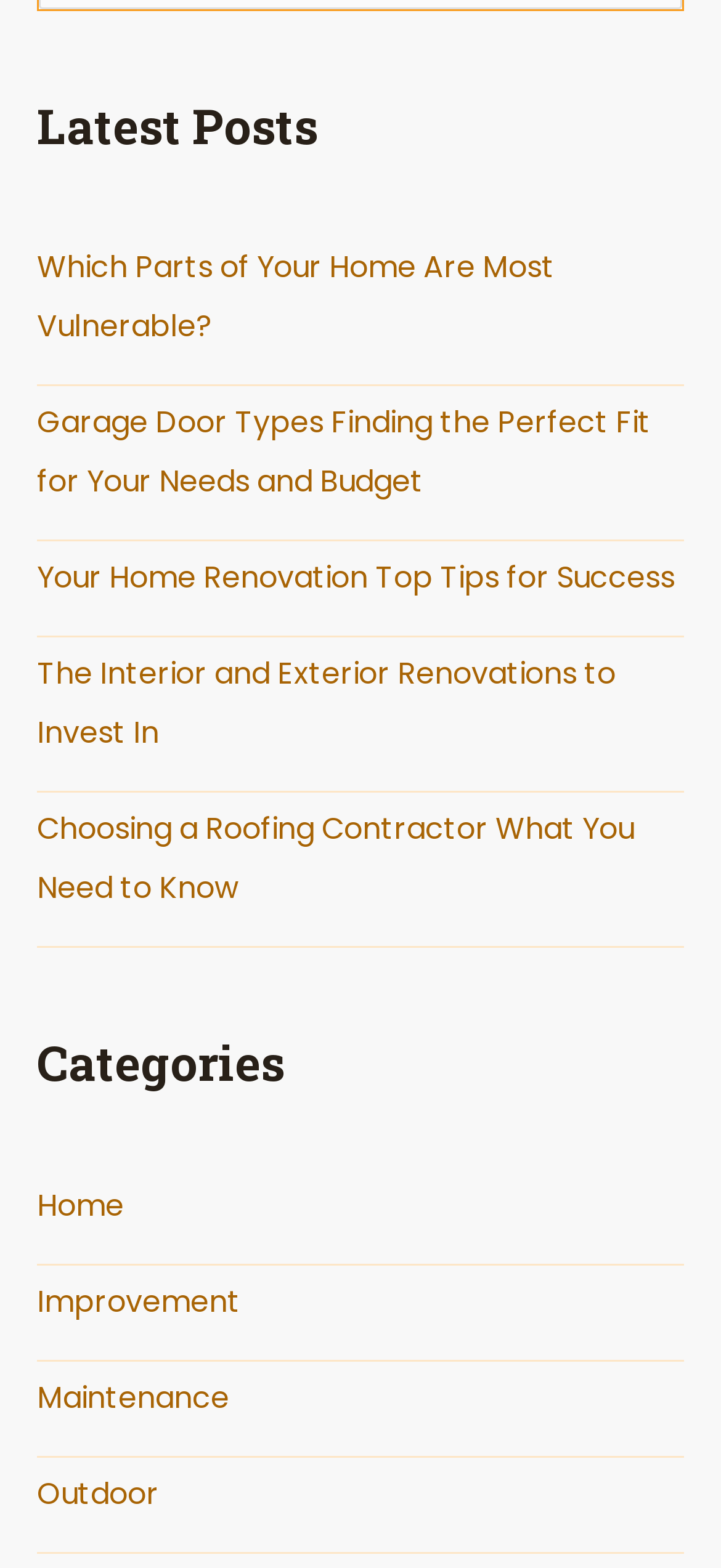Extract the bounding box coordinates of the UI element described: "Improvement". Provide the coordinates in the format [left, top, right, bottom] with values ranging from 0 to 1.

[0.051, 0.817, 0.333, 0.844]